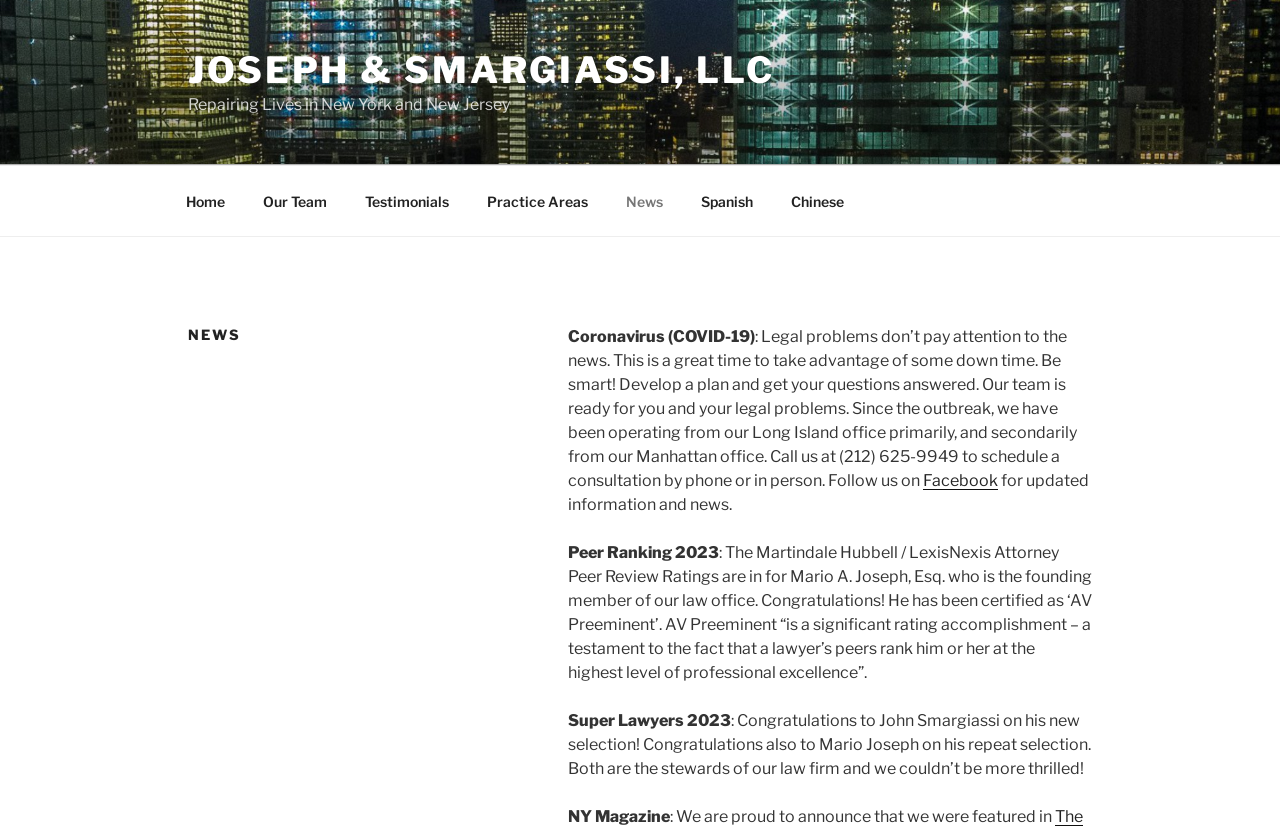What is the rating of Mario A. Joseph, Esq.?
Give a detailed and exhaustive answer to the question.

The rating of Mario A. Joseph, Esq. can be found in the StaticText element that says 'The Martindale Hubbell / LexisNexis Attorney Peer Review Ratings are in for Mario A. Joseph, Esq. who is the founding member of our law office. Congratulations! He has been certified as ‘AV Preeminent’. This rating is a significant accomplishment and a testament to his professional excellence.